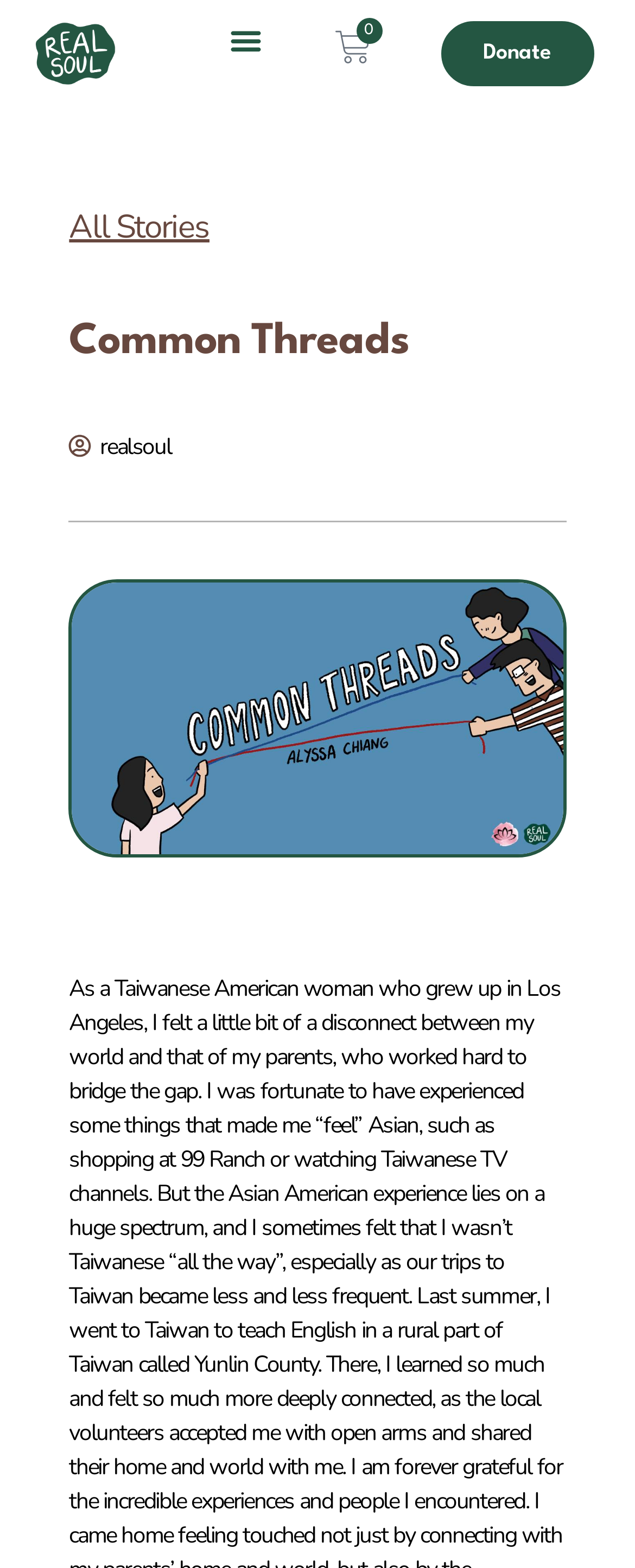Describe the entire webpage, focusing on both content and design.

The webpage is titled "Common Threads – REALSOUL". At the top left, there is a link with no descriptive text. To the right of this link, a "Menu Toggle" button is located, which is not currently expanded. Further to the right, a link labeled "0 Cart" is positioned, accompanied by a small image. 

On the top right side, a "Donate" link is situated. Below the top section, a heading "Common Threads" is prominently displayed, spanning almost the entire width of the page. Below this heading, there are two links, "All Stories" on the left and "realsoul" on the right.